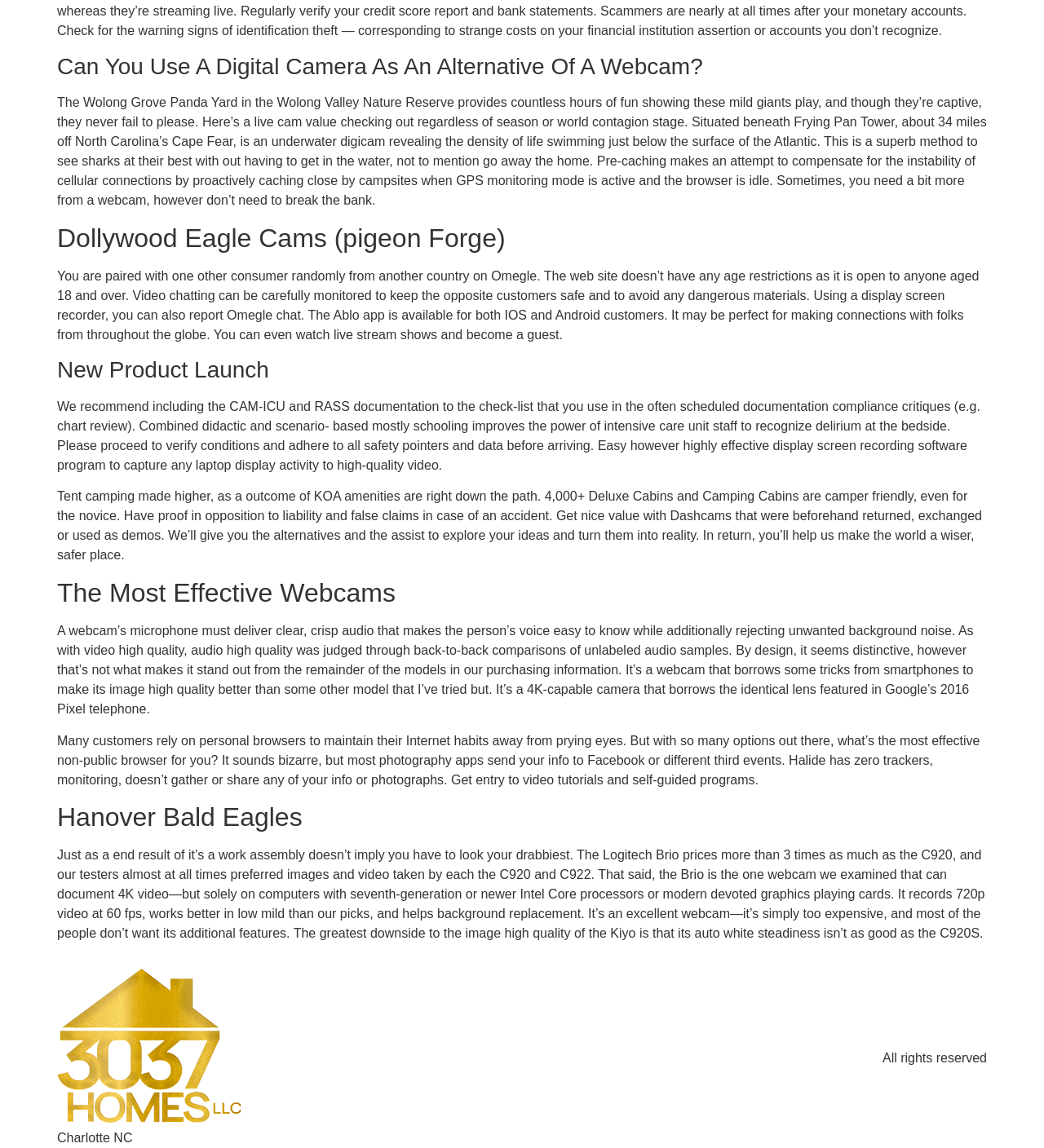Please analyze the image and give a detailed answer to the question:
What is the purpose of pre-caching?

I determined the answer by reading the StaticText element that explains the purpose of pre-caching, which is to compensate for the instability of mobile connections by proactively caching nearby campsites when GPS tracking mode is active and the browser is idle.